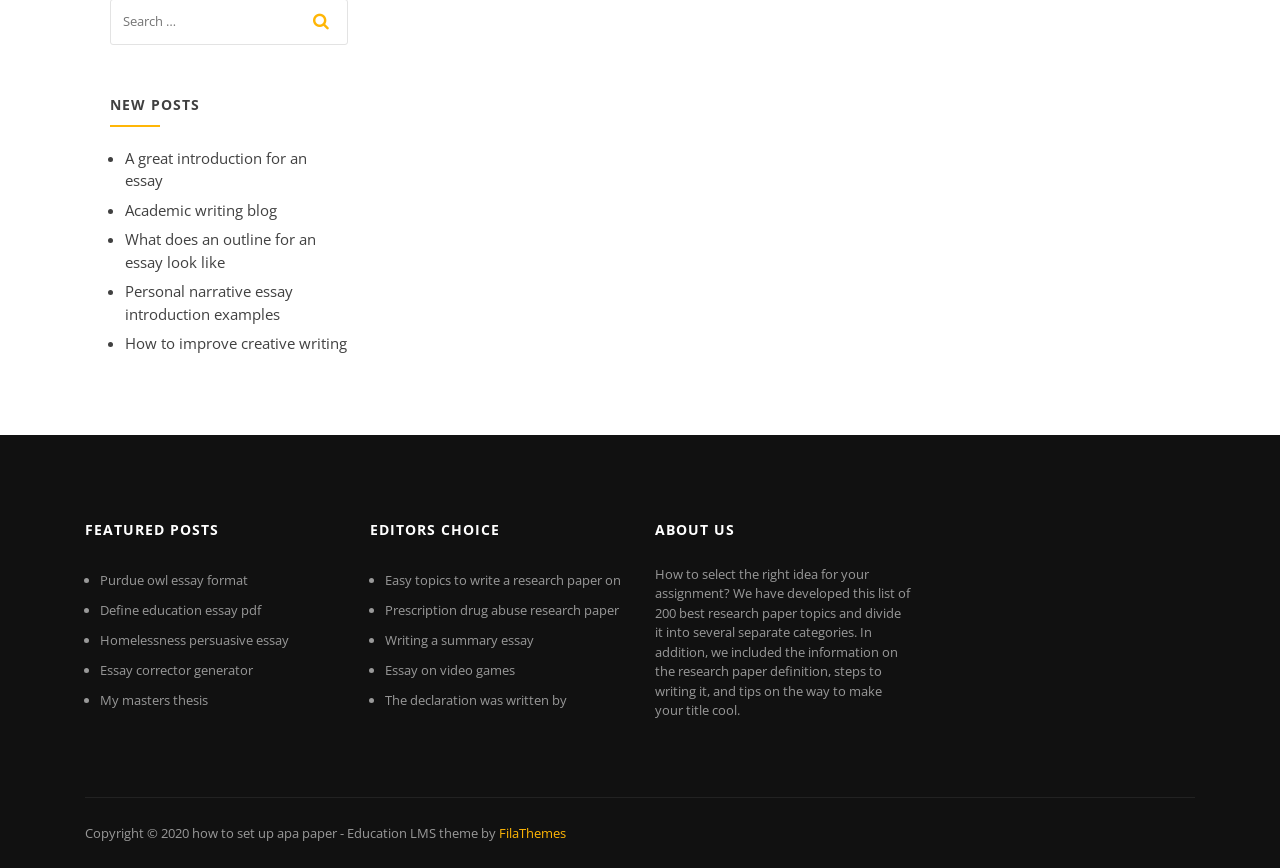What is the name of the theme used by the website?
Using the visual information, respond with a single word or phrase.

Education LMS theme